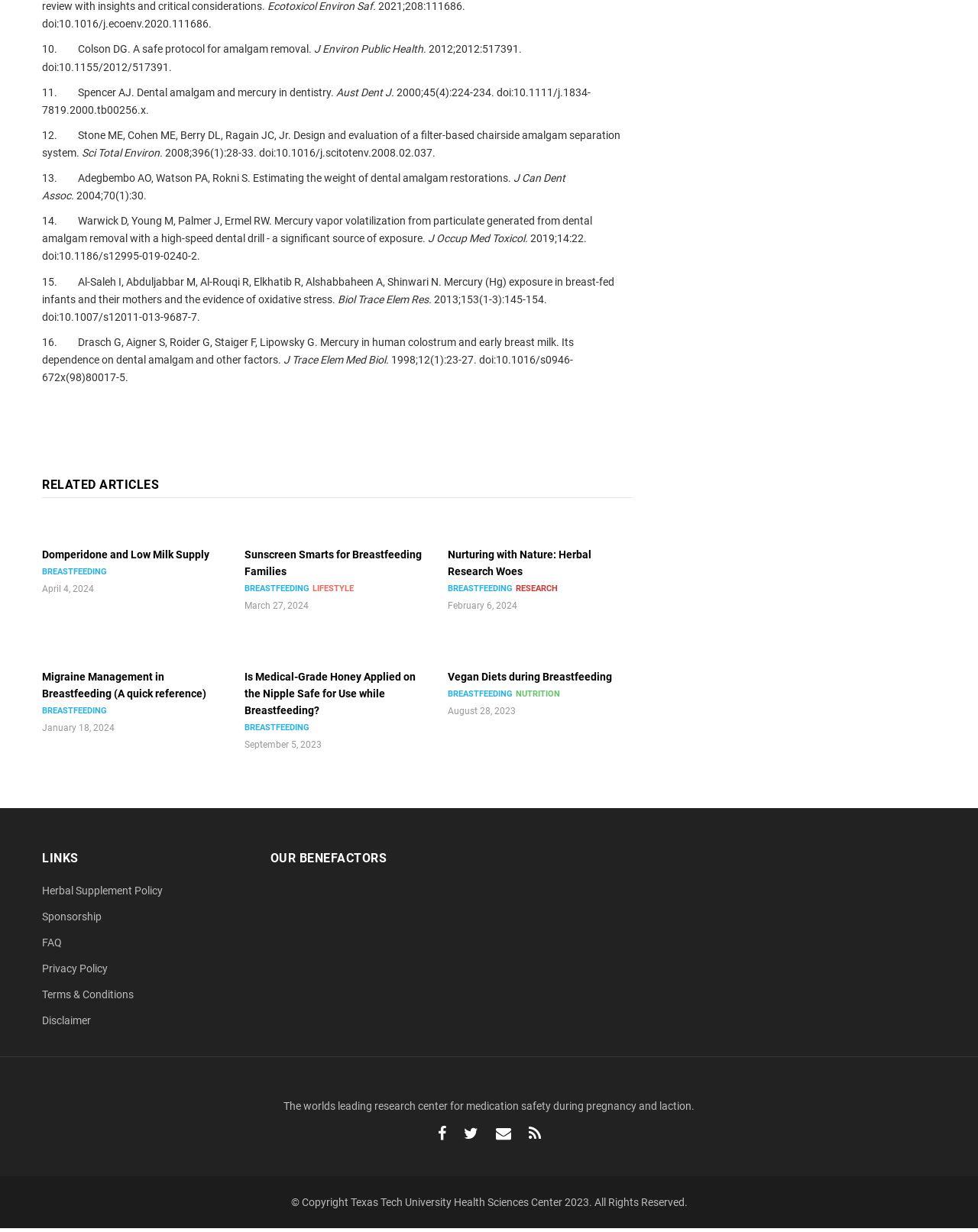Identify the bounding box coordinates of the HTML element based on this description: "alt="Plant Based Plate of food"".

[0.484, 0.526, 0.62, 0.536]